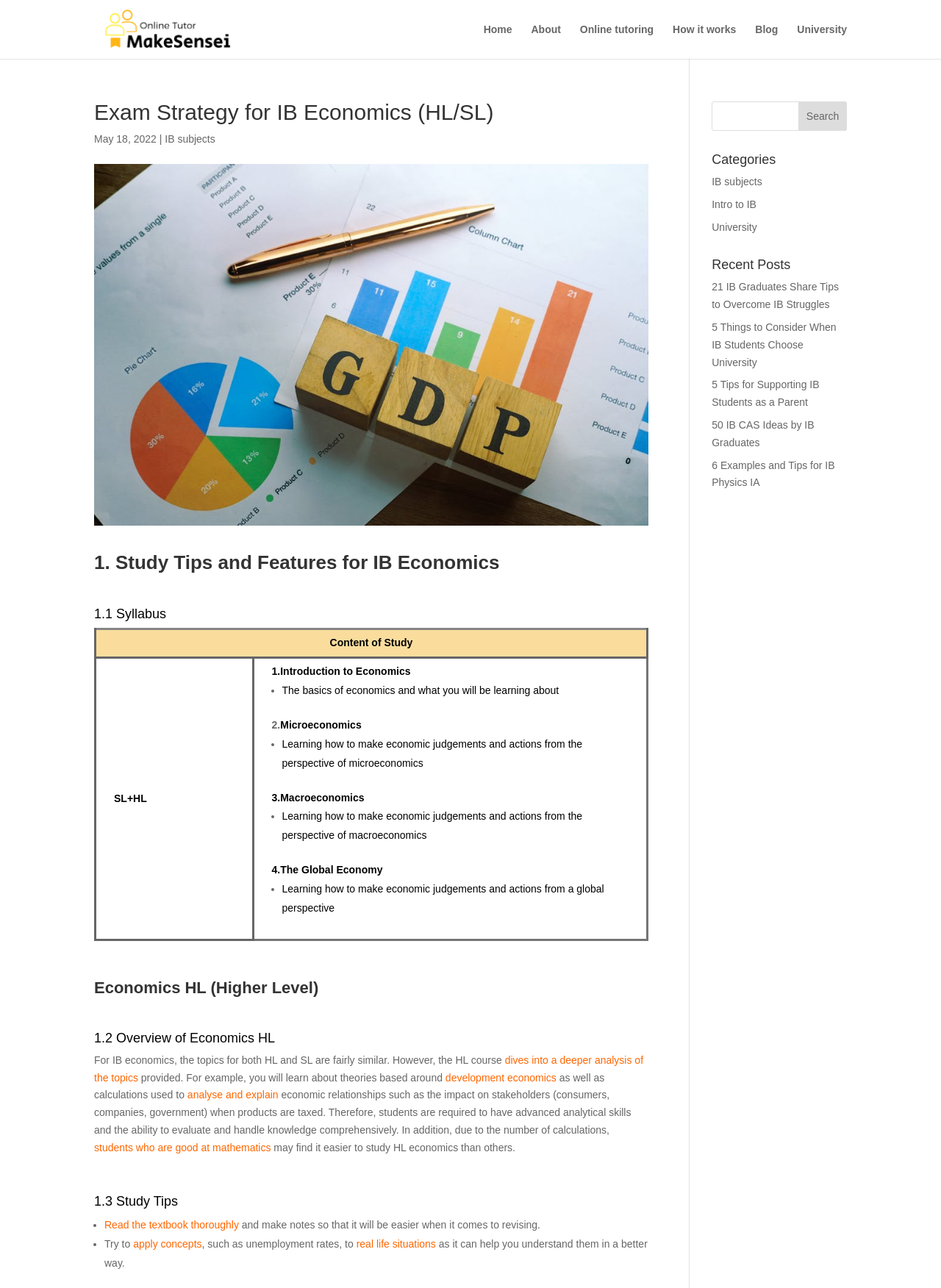Give the bounding box coordinates for the element described as: "alt="MakeSensei"".

[0.103, 0.018, 0.249, 0.027]